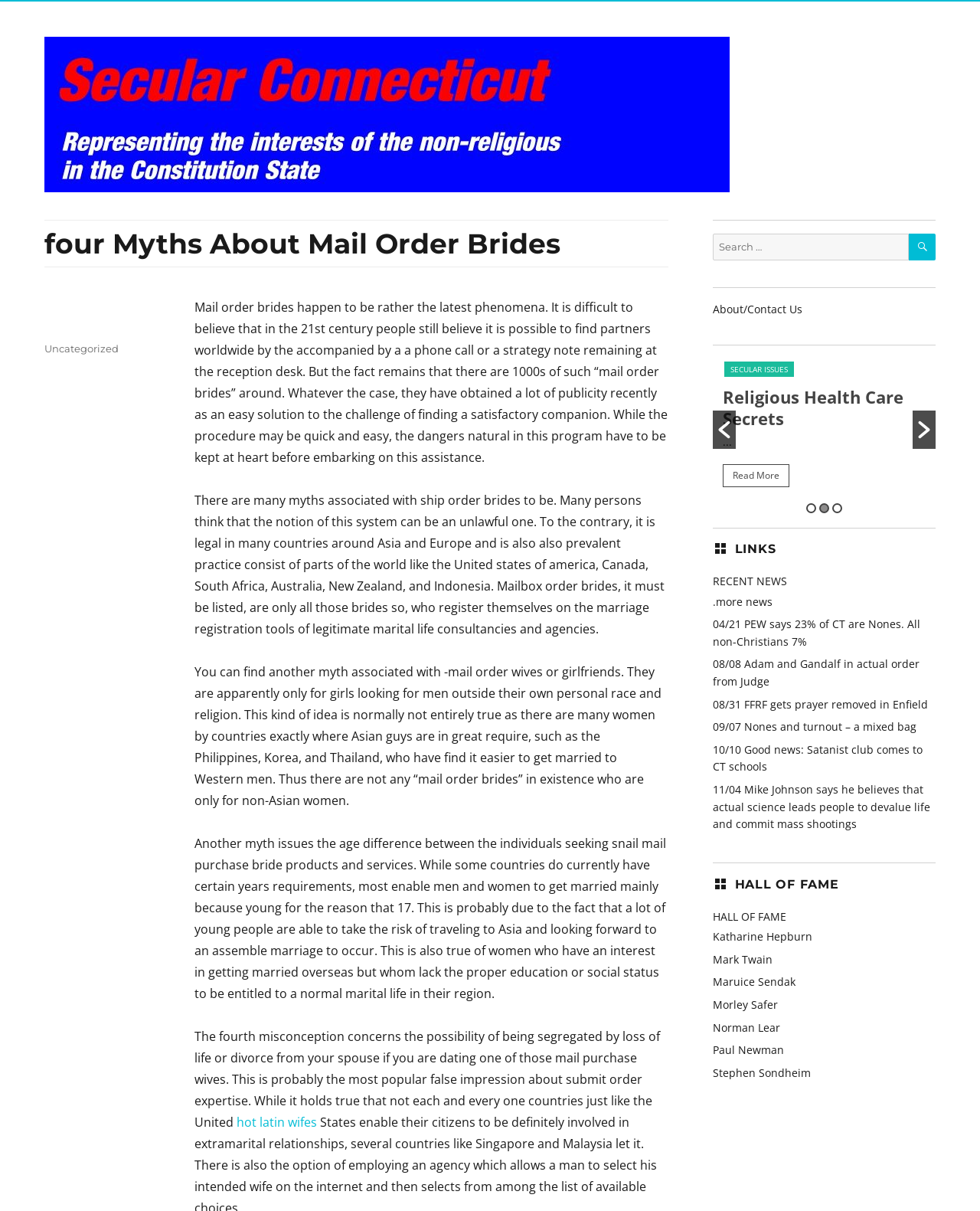Locate the bounding box coordinates of the area where you should click to accomplish the instruction: "Read more about CT: A Theocratic State?".

[0.738, 0.318, 0.934, 0.337]